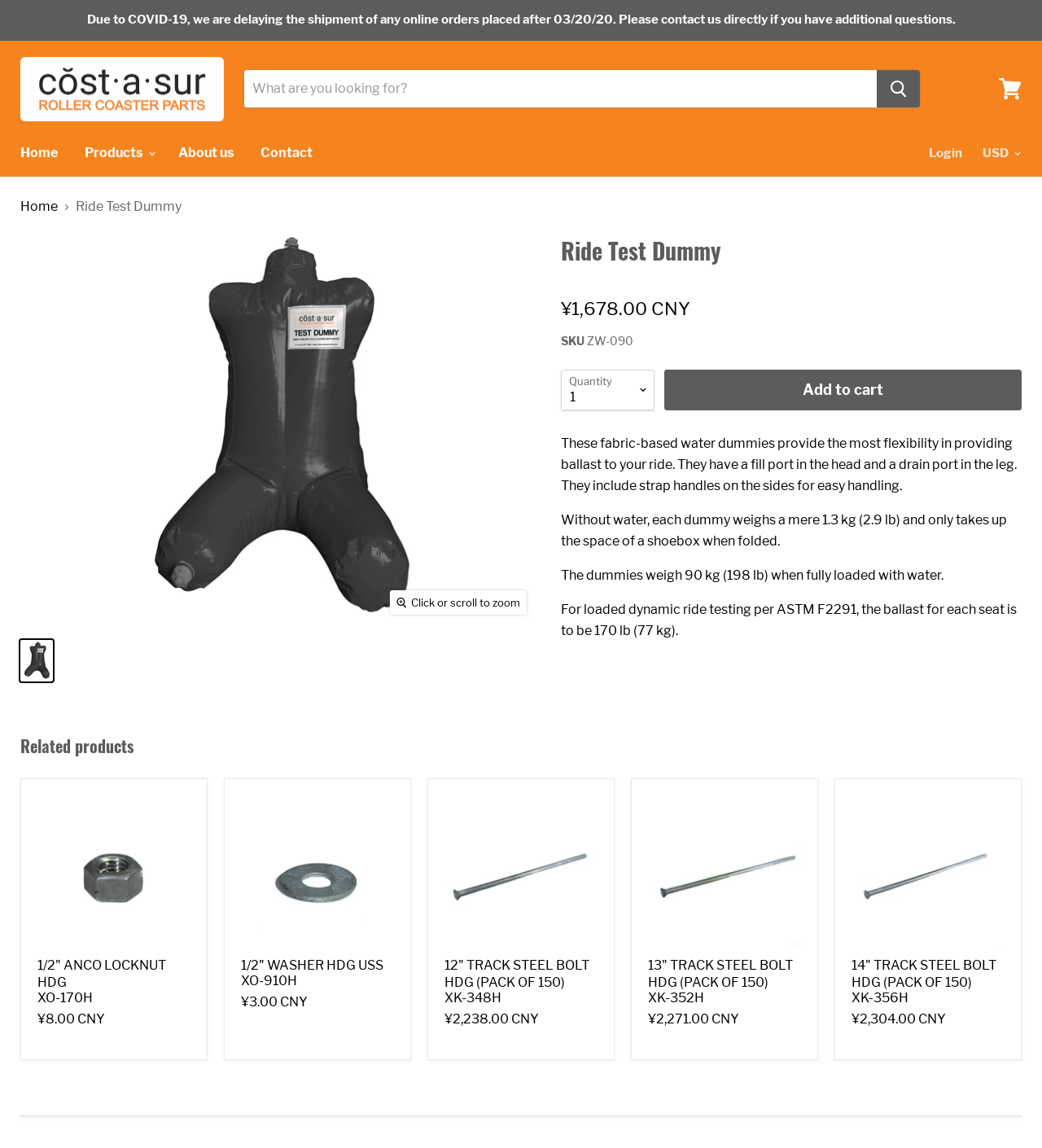Produce an extensive caption that describes everything on the webpage.

This webpage is about a product called "Ride Test Dummy" from Costasur Roller Coaster Parts. At the top of the page, there is a notification about COVID-19 shipment delays. Below that, there is a search bar and a navigation menu with links to the home page, products, about us, contact, and login. On the top right, there is a link to view the cart and a dropdown menu to change the currency.

The main content of the page is divided into two sections. The left section has a large image of the Ride Test Dummy, with a zoom feature. Below the image, there are product details, including the price, SKU, and a description of the product. The description explains that the dummy is made of fabric and can be filled with water to provide ballast for ride testing. There is also a button to add the product to the cart.

The right section of the page has a heading "Related products" and displays four products with images, prices, and short descriptions. Each product has a link to its own page.

Throughout the page, there are various UI elements, including links, buttons, images, and text boxes, which are arranged in a logical and organized manner.